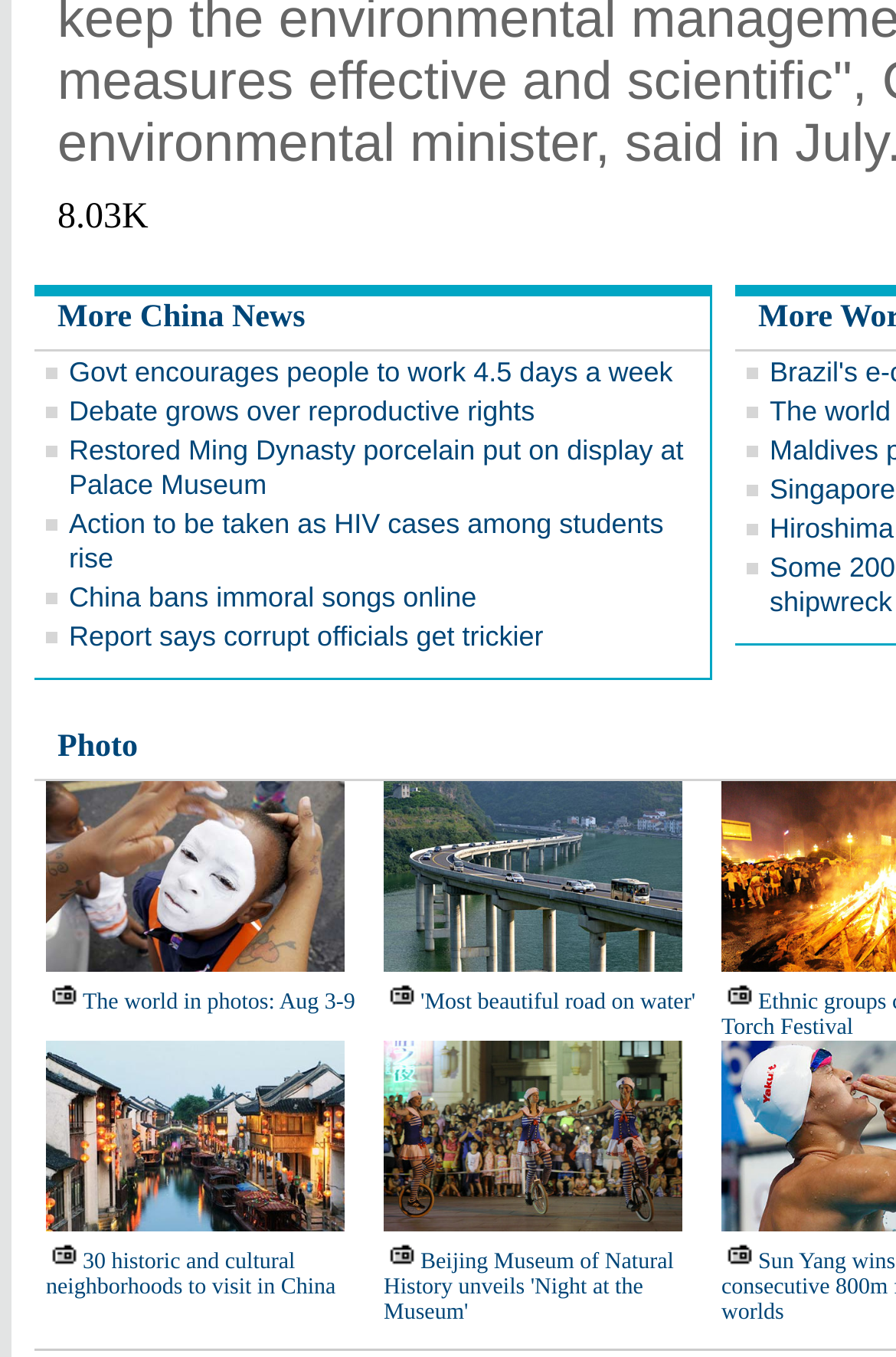Using a single word or phrase, answer the following question: 
What is the theme of the webpage?

China News